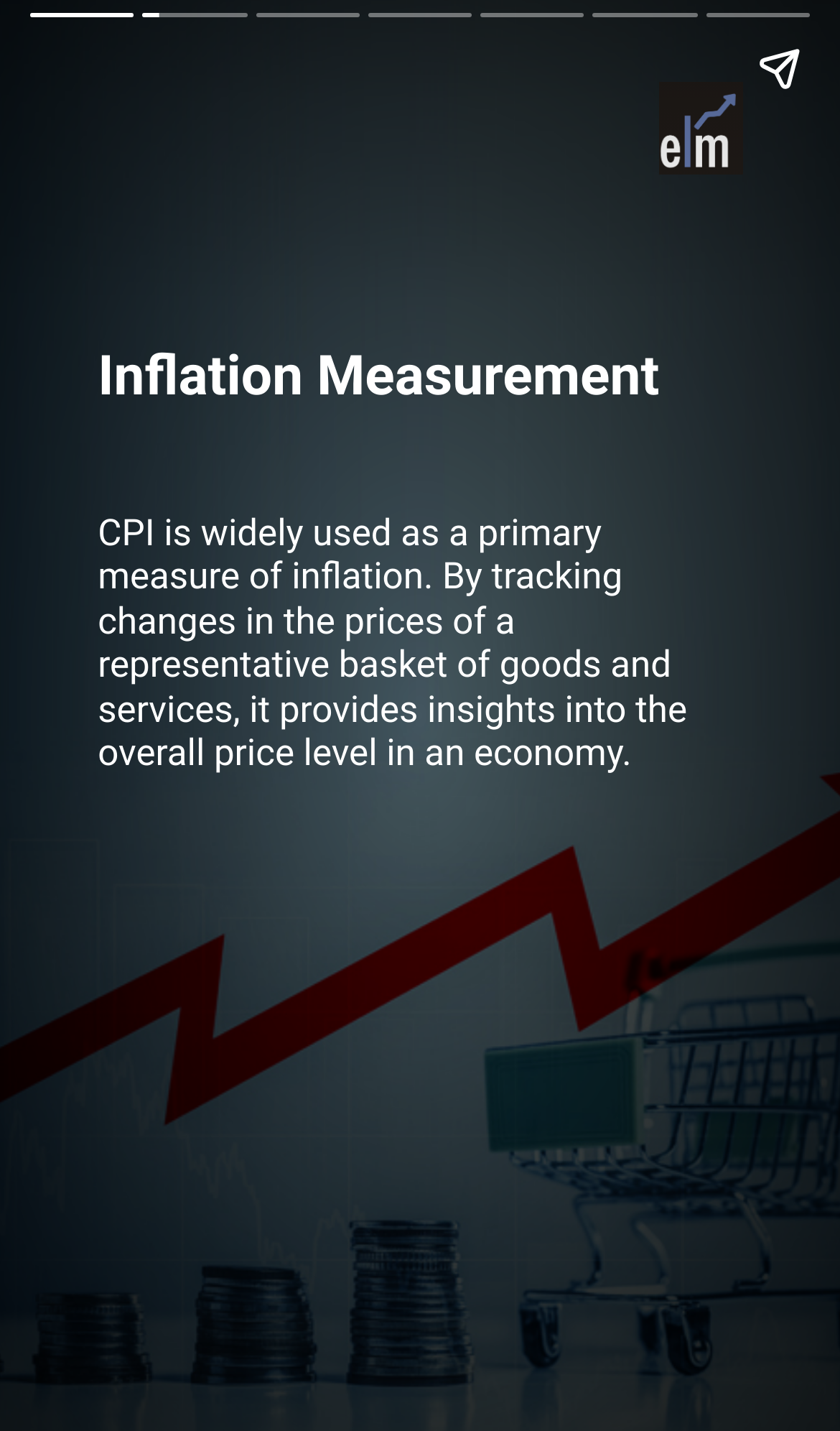What is located at the top-right corner of the webpage?
Give a detailed and exhaustive answer to the question.

Based on the bounding box coordinates, the image 'elm-logo_2200x2200-px' is located at the top-right corner of the webpage, with coordinates [0.778, 0.057, 0.89, 0.122].